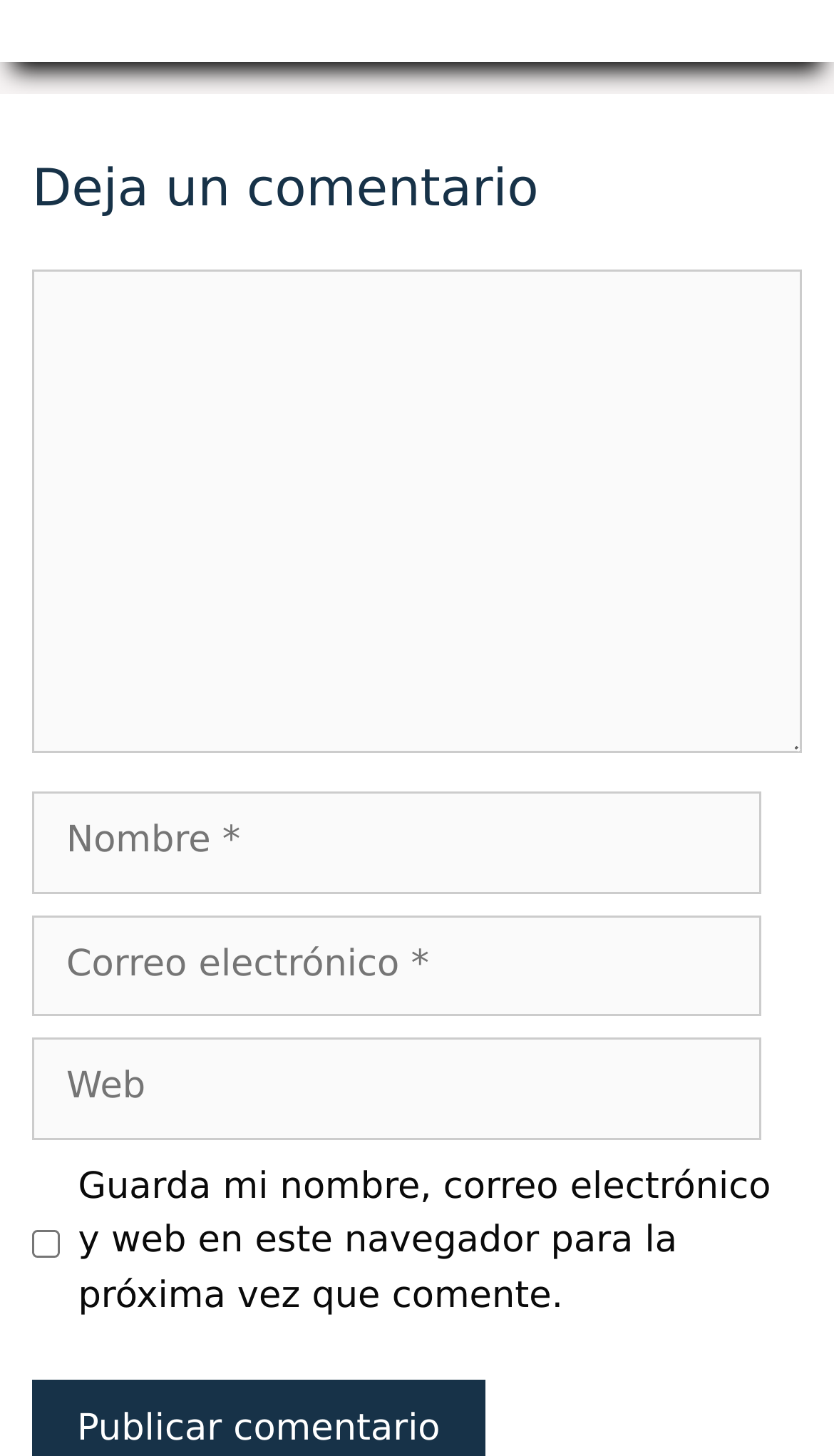Extract the bounding box coordinates of the UI element described: "parent_node: Comentario name="comment"". Provide the coordinates in the format [left, top, right, bottom] with values ranging from 0 to 1.

[0.038, 0.185, 0.962, 0.517]